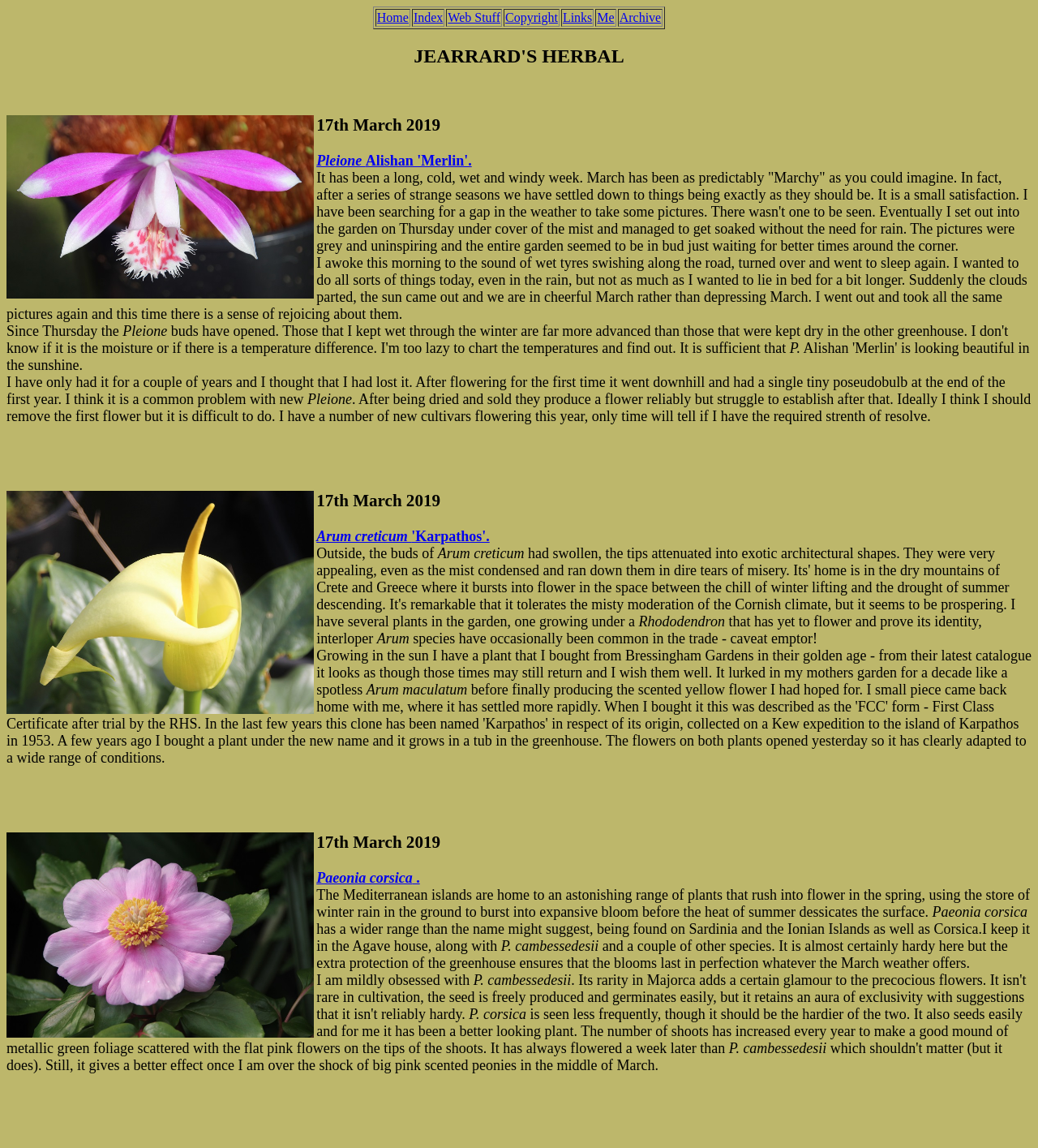What type of plants are mentioned in the webpage?
Give a single word or phrase as your answer by examining the image.

Pleione, Arum, Rhododendron, Paeonia